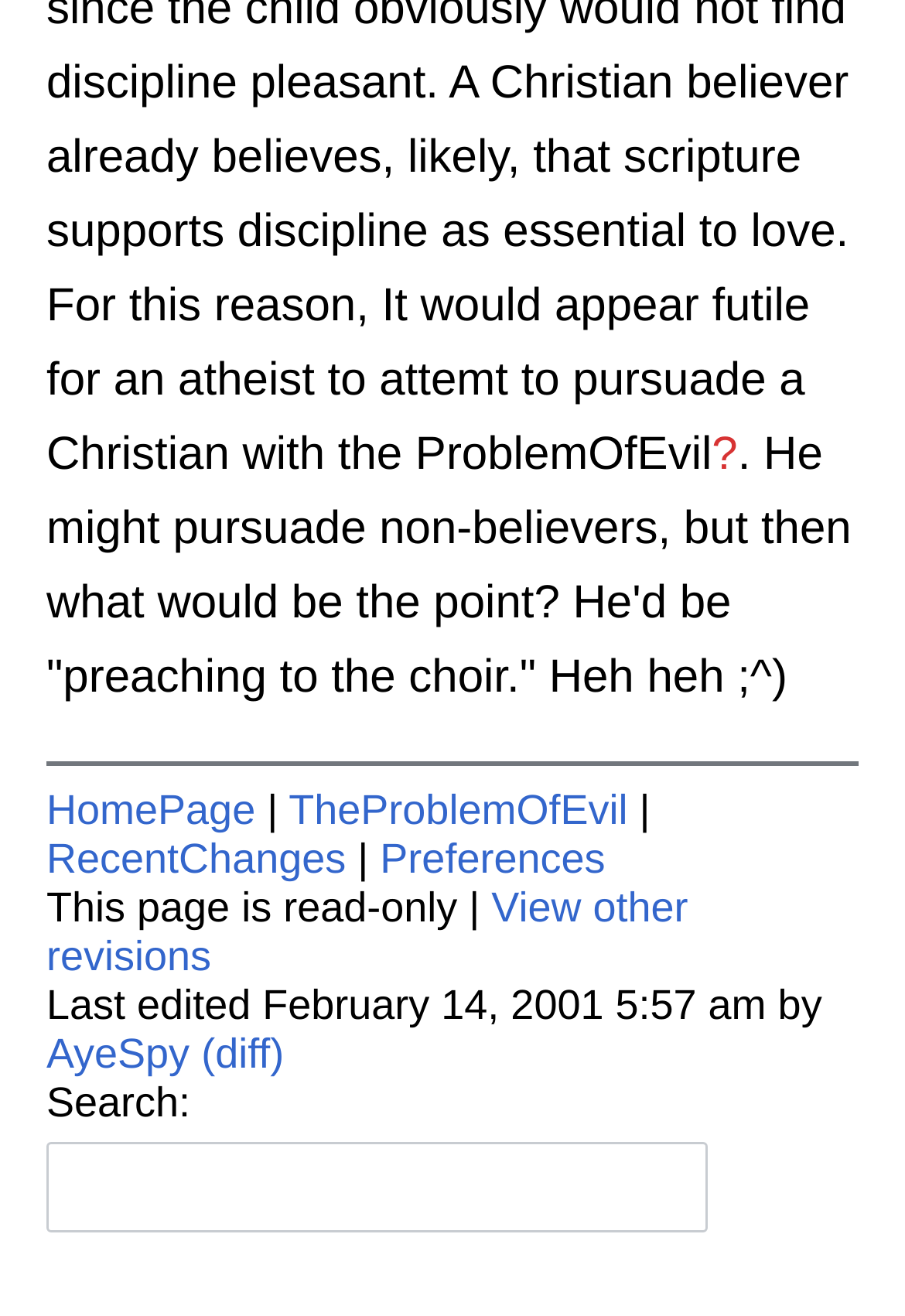Find the bounding box coordinates of the element I should click to carry out the following instruction: "search".

[0.051, 0.868, 0.782, 0.936]